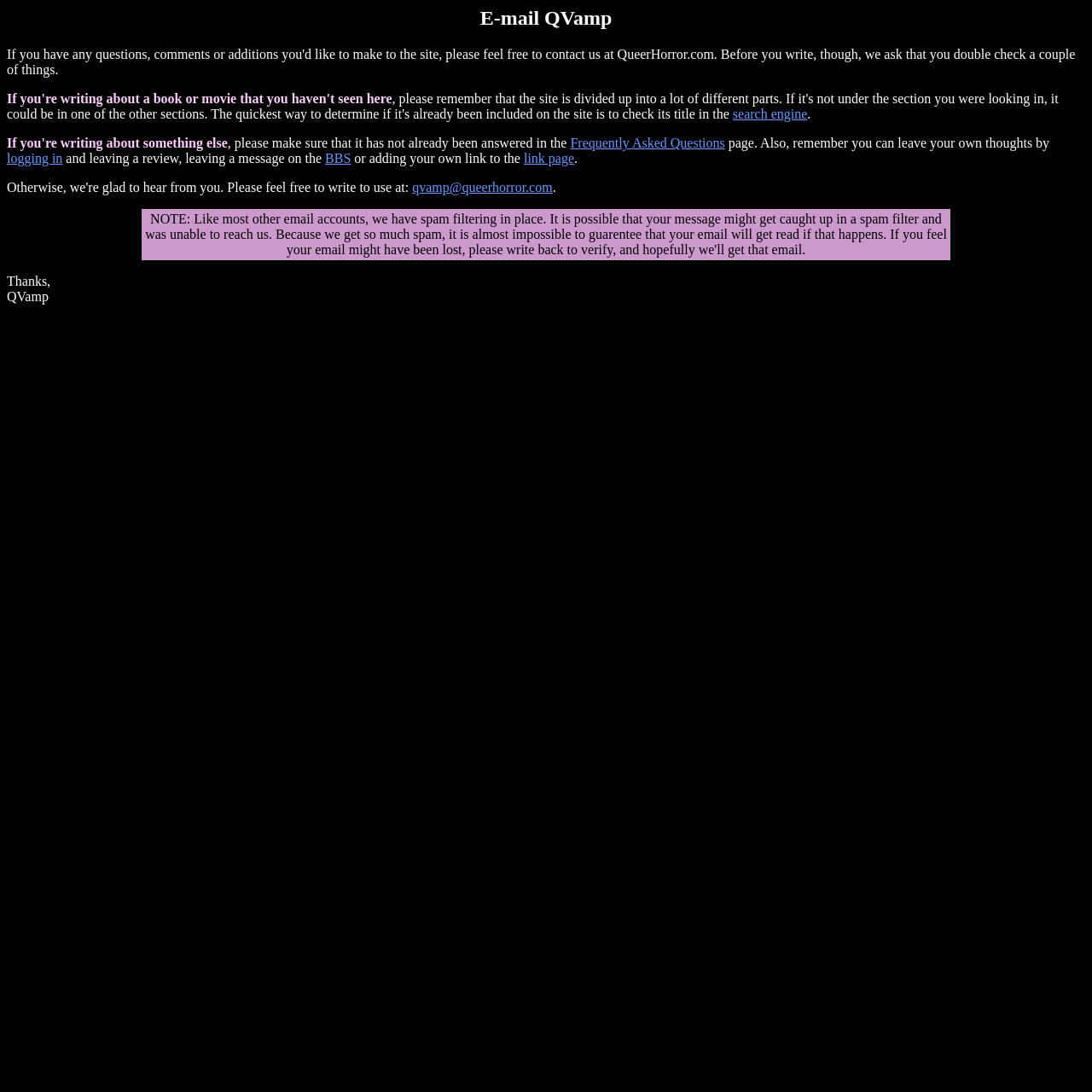Find the bounding box coordinates of the UI element according to this description: "BBS".

[0.298, 0.138, 0.321, 0.151]